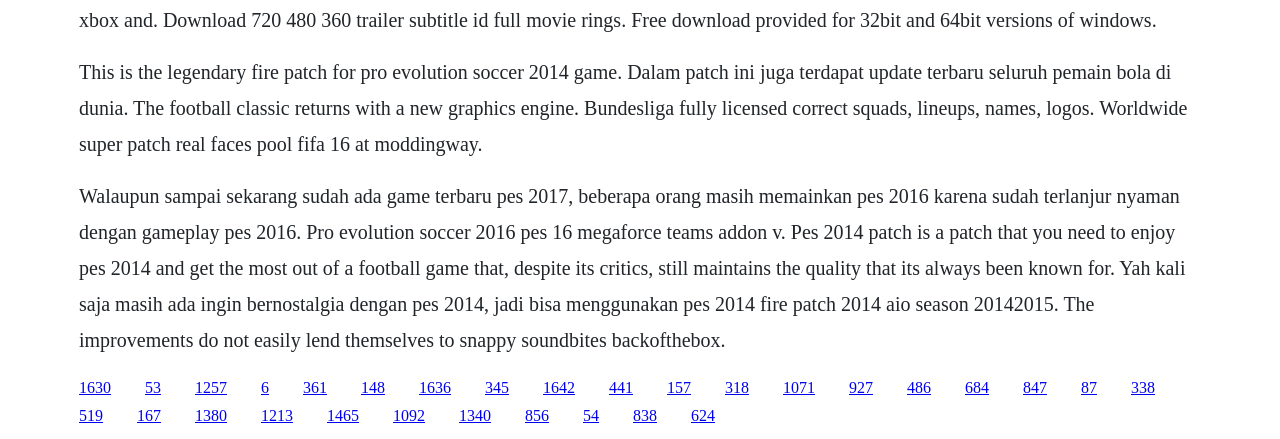What is the purpose of the PES 2014 fire patch?
Using the image as a reference, answer with just one word or a short phrase.

To enjoy PES 2014 and get the most out of the game